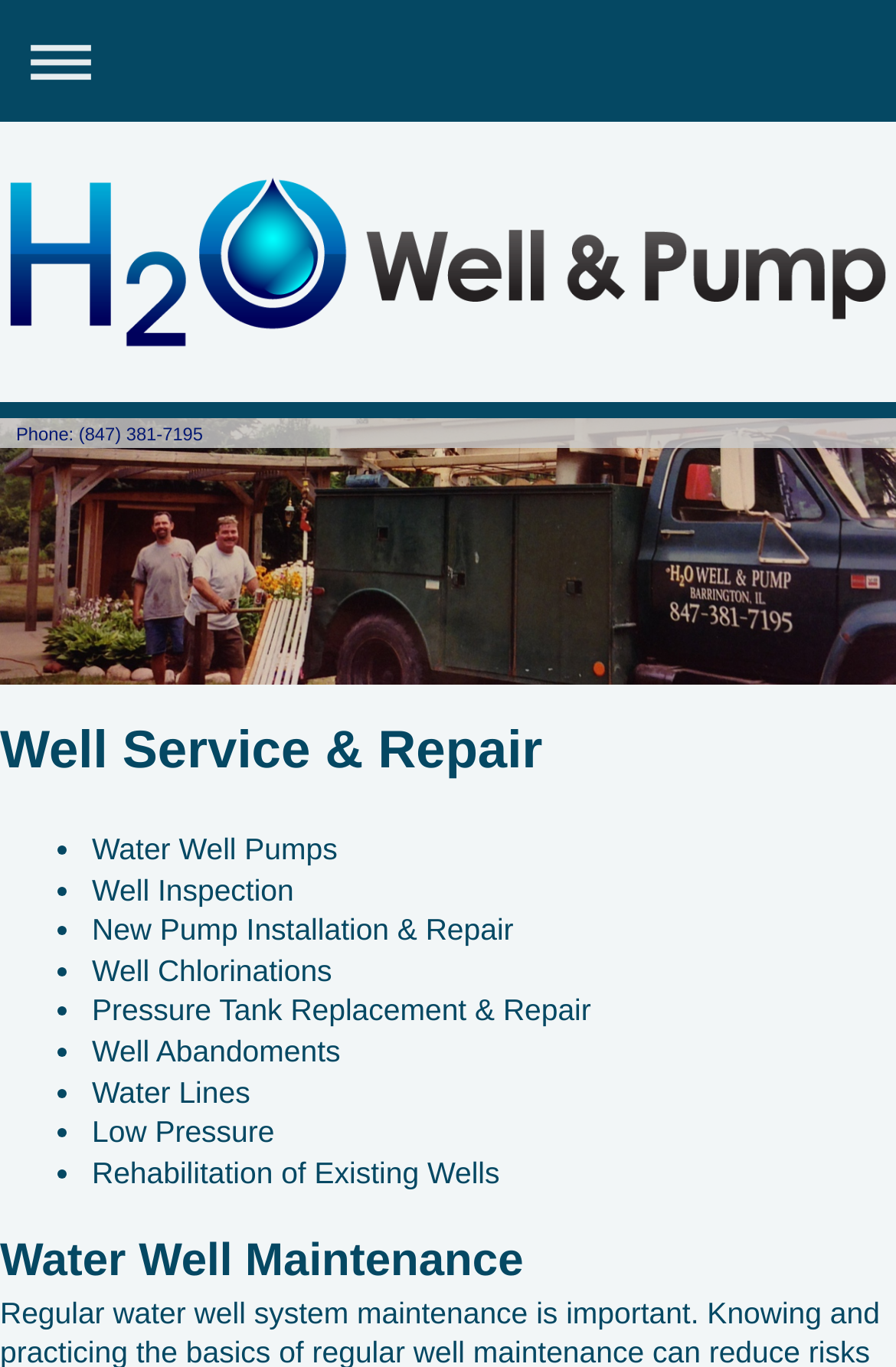How can I contact H2O Well & Pump?
Provide a detailed answer to the question, using the image to inform your response.

On the webpage, I found the contact information of H2O Well & Pump, which is a phone number: (847) 381-7195. This is located below the logo of H2O Well & Pump.